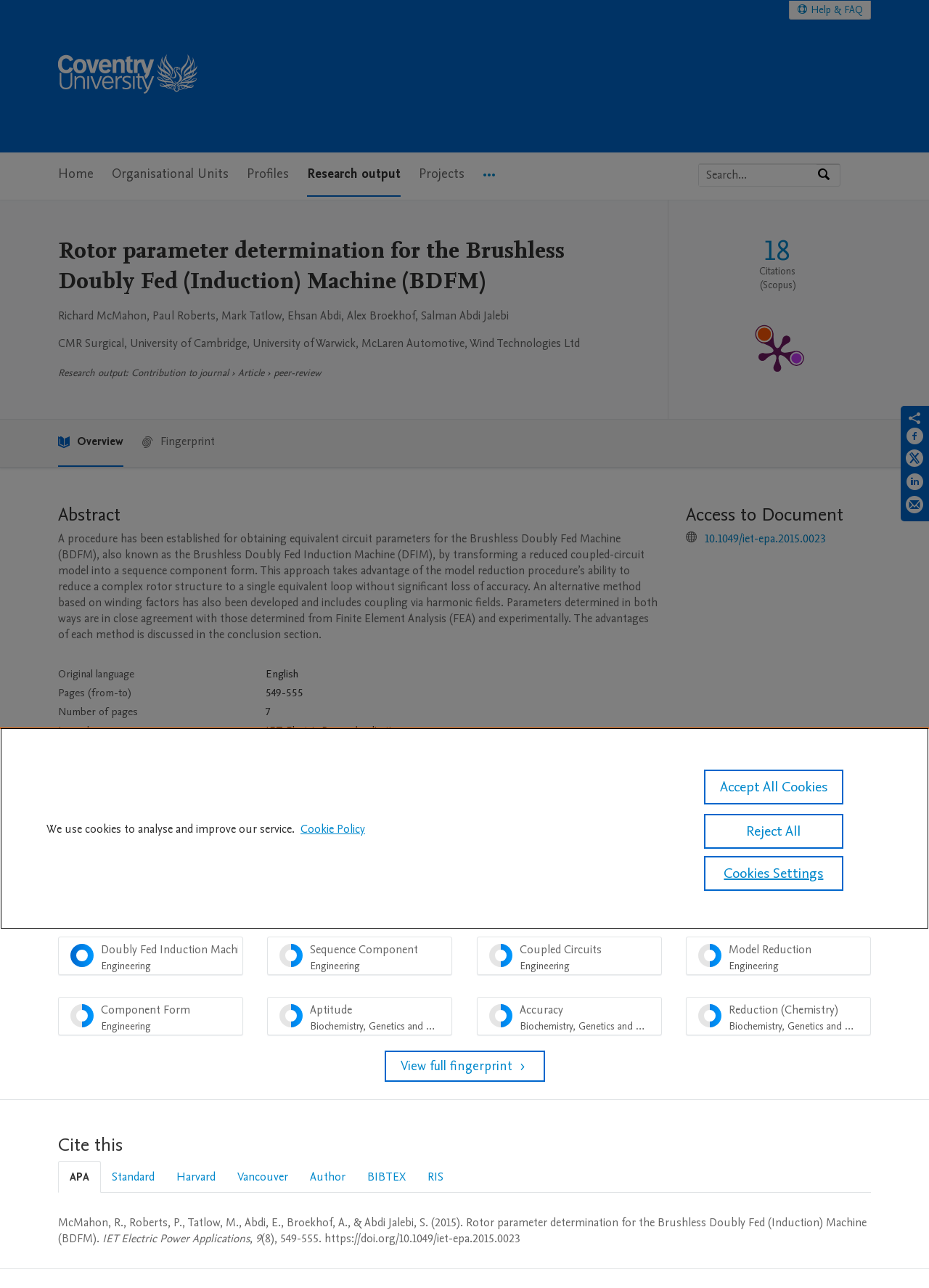What is the research output type?
Examine the image and give a concise answer in one word or a short phrase.

Article